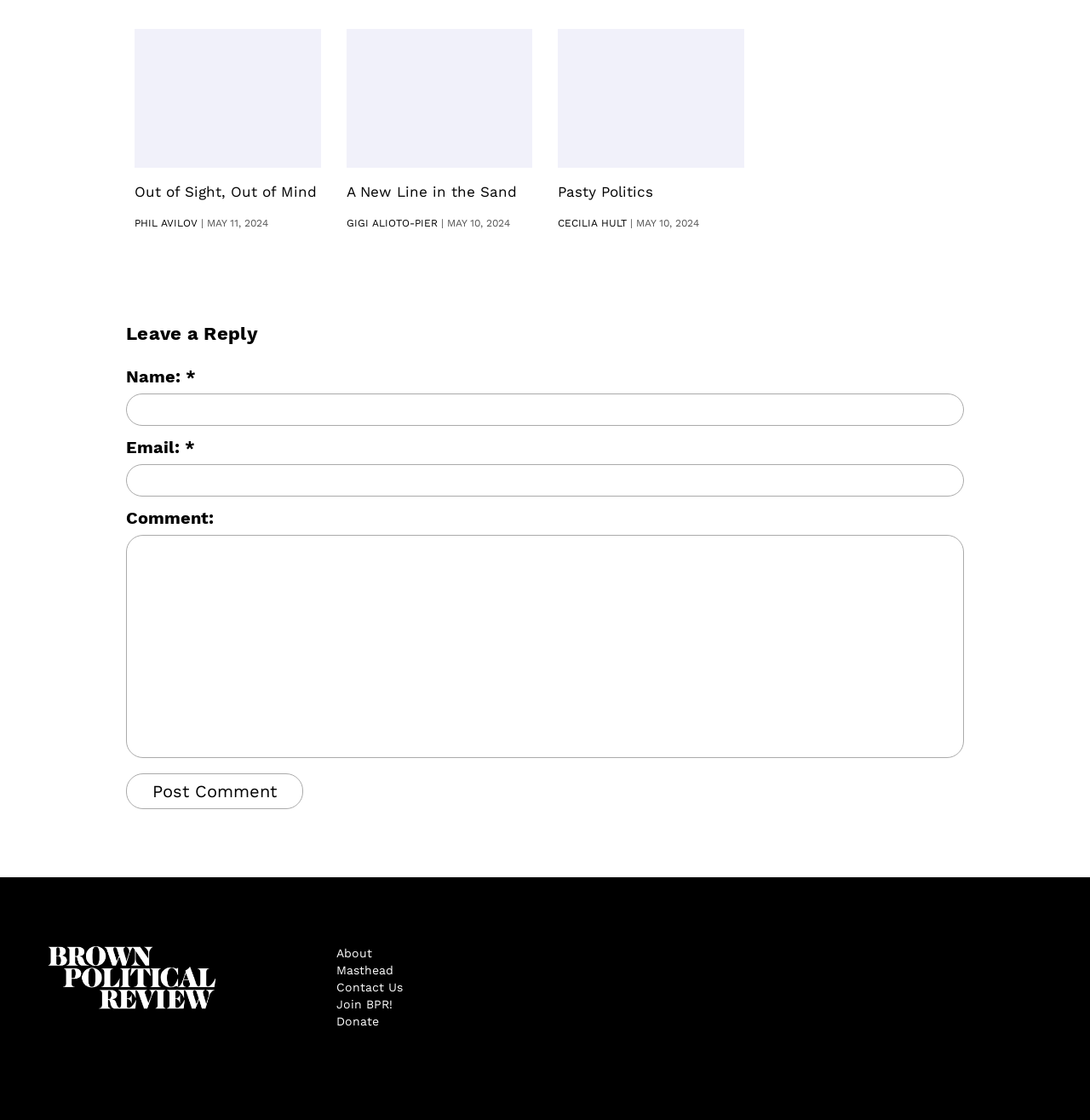Provide the bounding box coordinates in the format (top-left x, top-left y, bottom-right x, bottom-right y). All values are floating point numbers between 0 and 1. Determine the bounding box coordinate of the UI element described as: parent_node: Name: * name="author"

[0.116, 0.351, 0.884, 0.38]